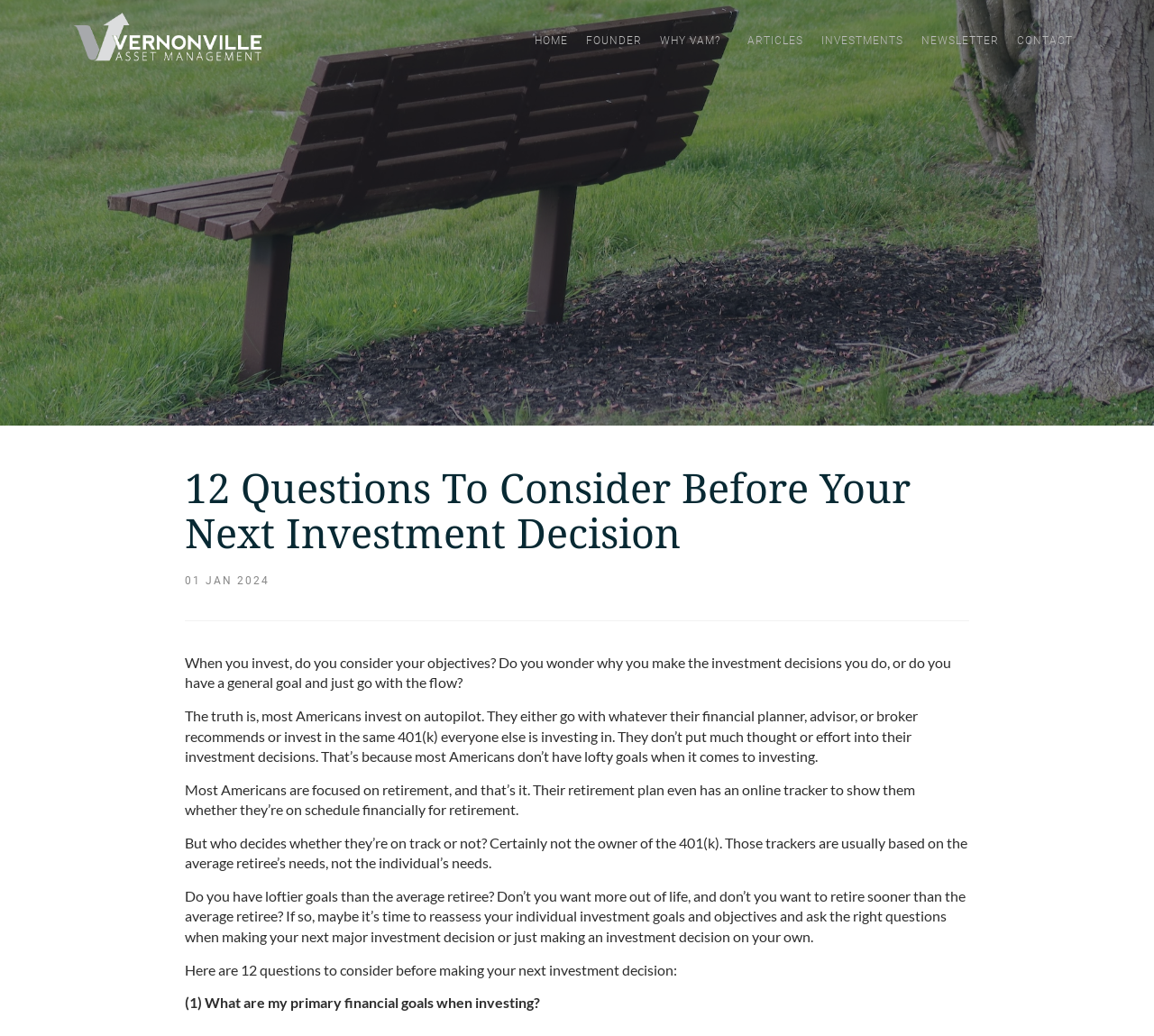Extract the main headline from the webpage and generate its text.

12 Questions To Consider Before Your Next Investment Decision